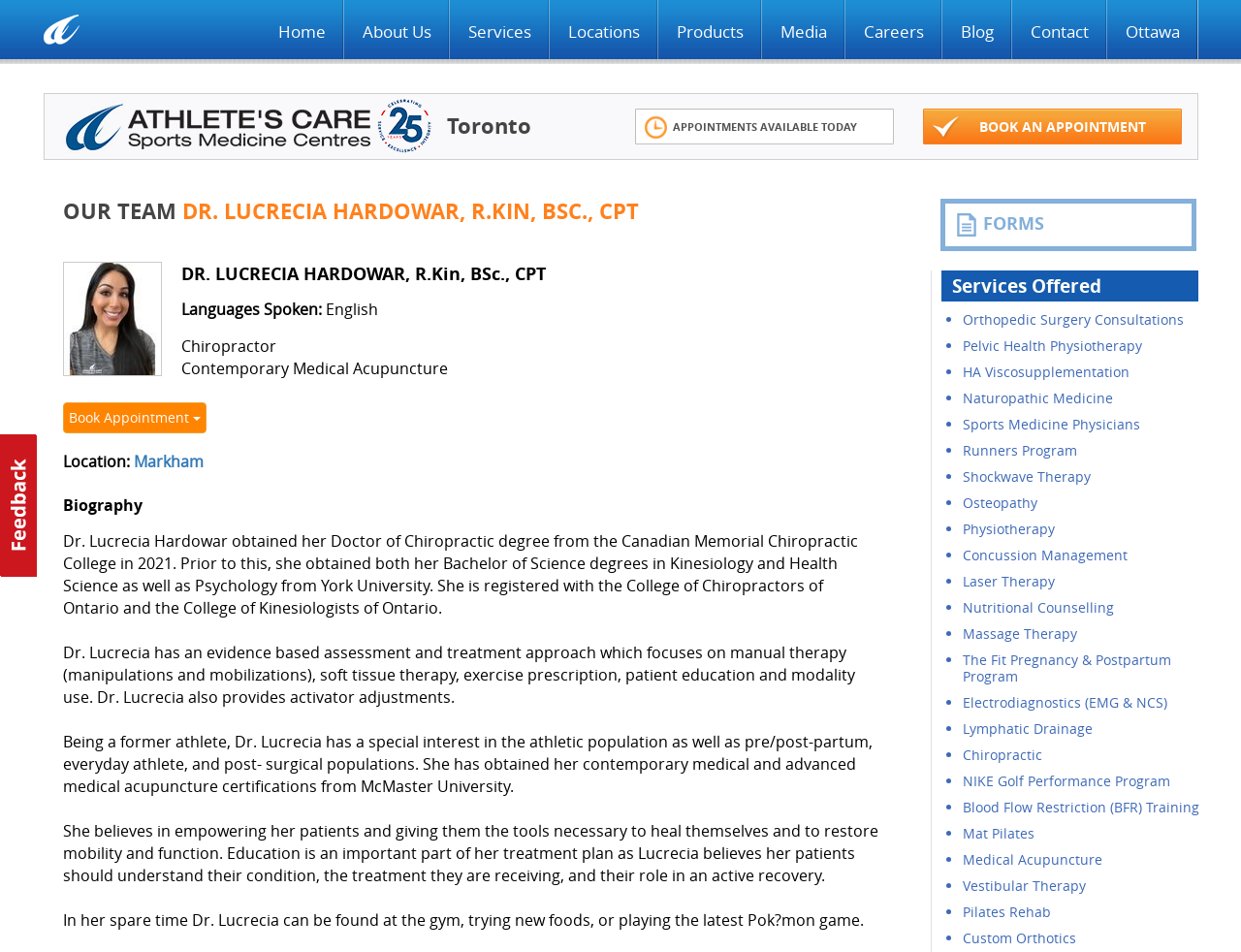Locate the bounding box coordinates of the clickable element to fulfill the following instruction: "Book a physiotherapy appointment". Provide the coordinates as four float numbers between 0 and 1 in the format [left, top, right, bottom].

[0.752, 0.114, 0.961, 0.152]